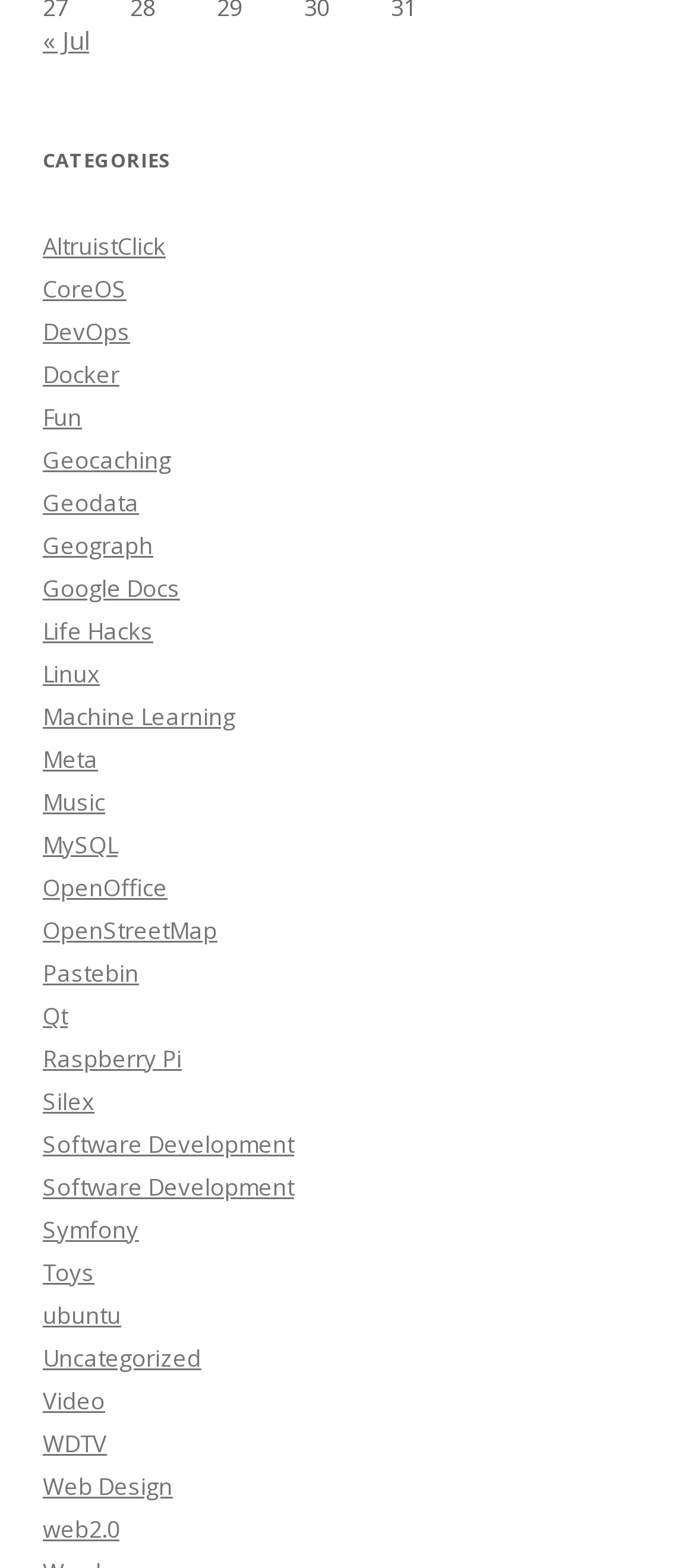Identify the bounding box coordinates for the UI element described as: "Geodata". The coordinates should be provided as four floats between 0 and 1: [left, top, right, bottom].

[0.062, 0.31, 0.2, 0.331]